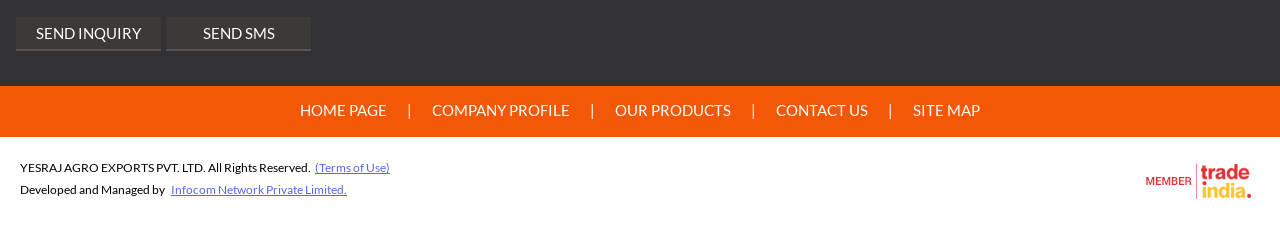Highlight the bounding box coordinates of the element you need to click to perform the following instruction: "go to home page."

[0.234, 0.449, 0.302, 0.528]